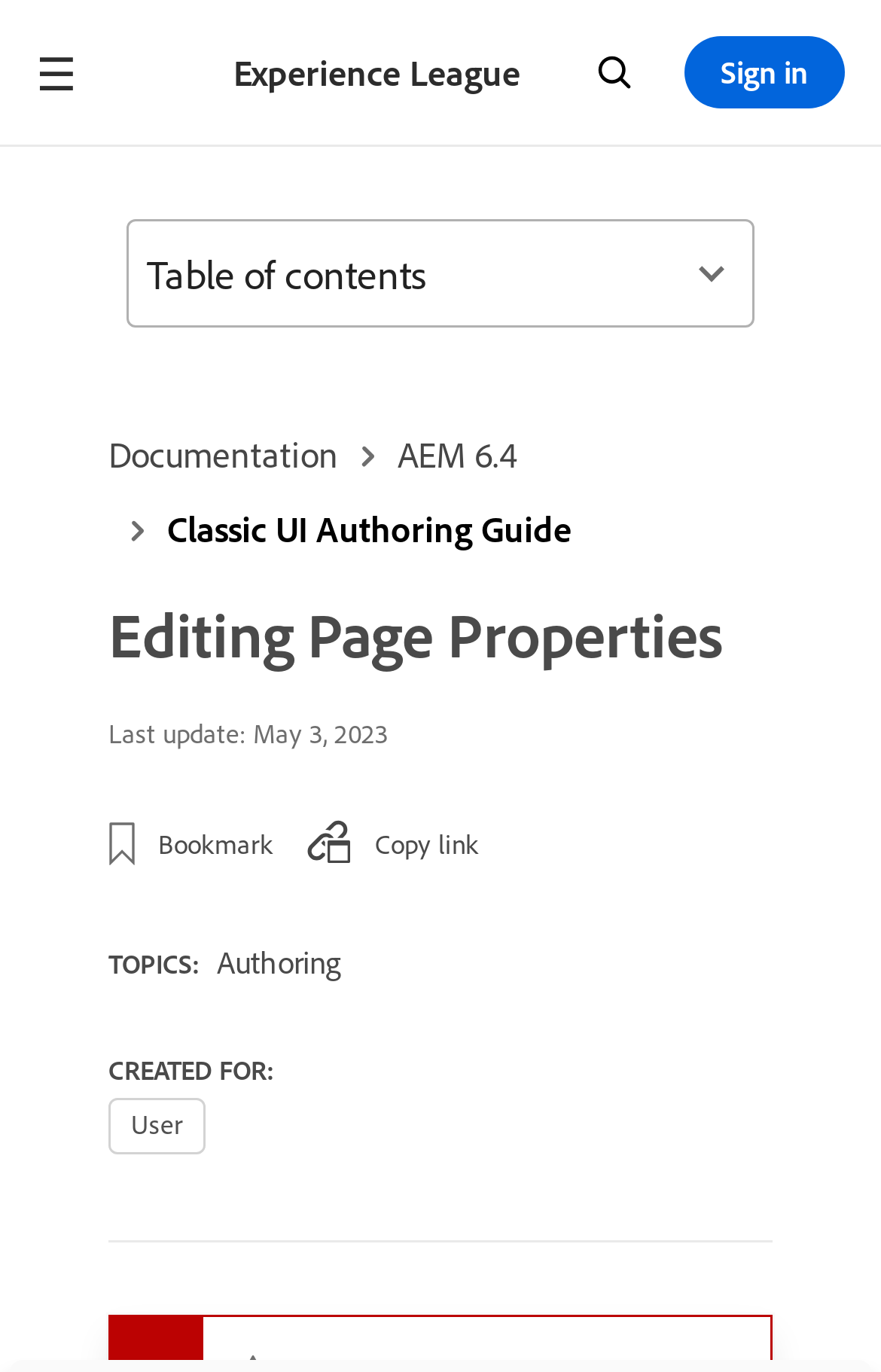Find the bounding box coordinates of the element I should click to carry out the following instruction: "Provide feedback to Kela".

None